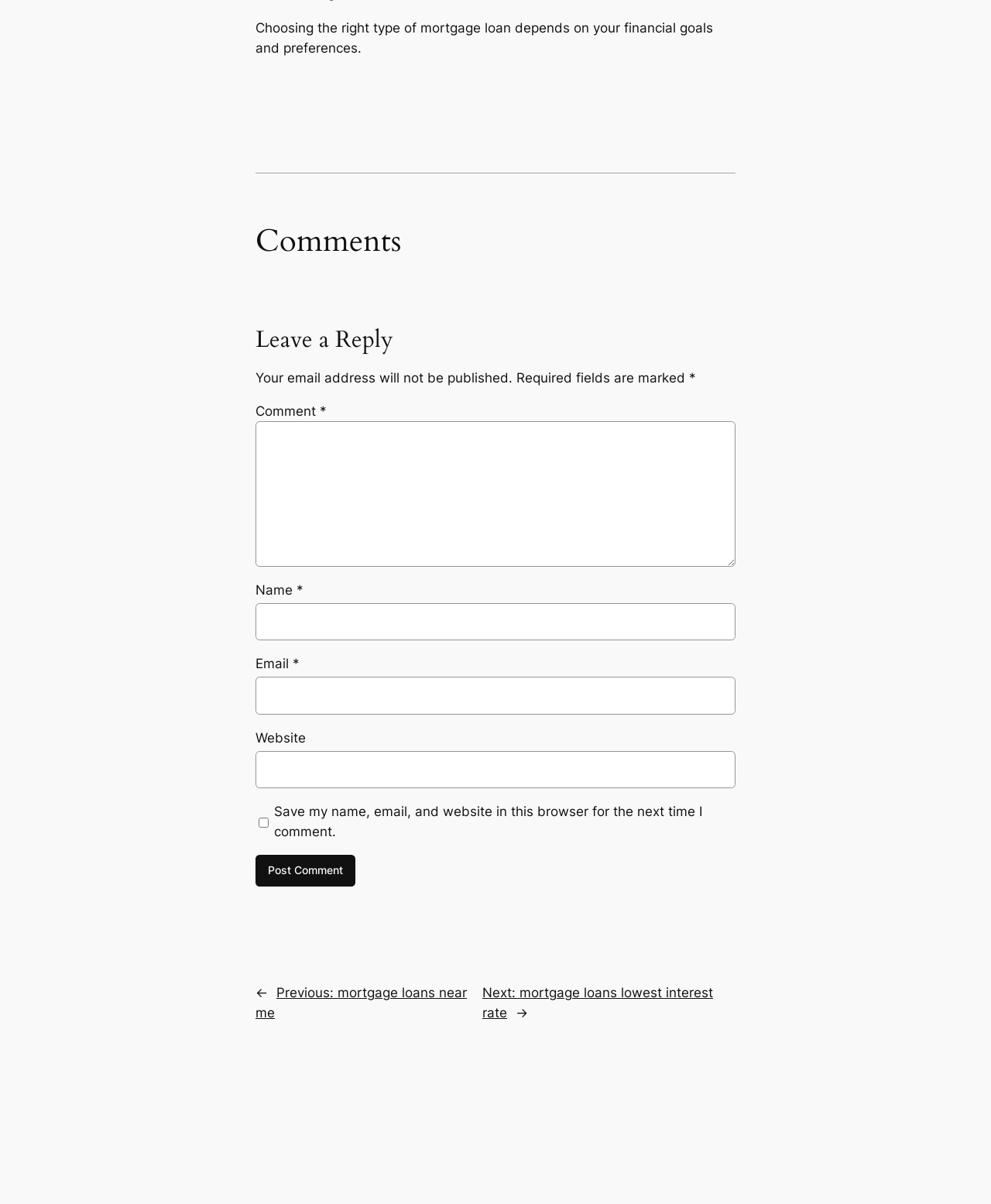What is the purpose of the separator?
By examining the image, provide a one-word or phrase answer.

To separate sections